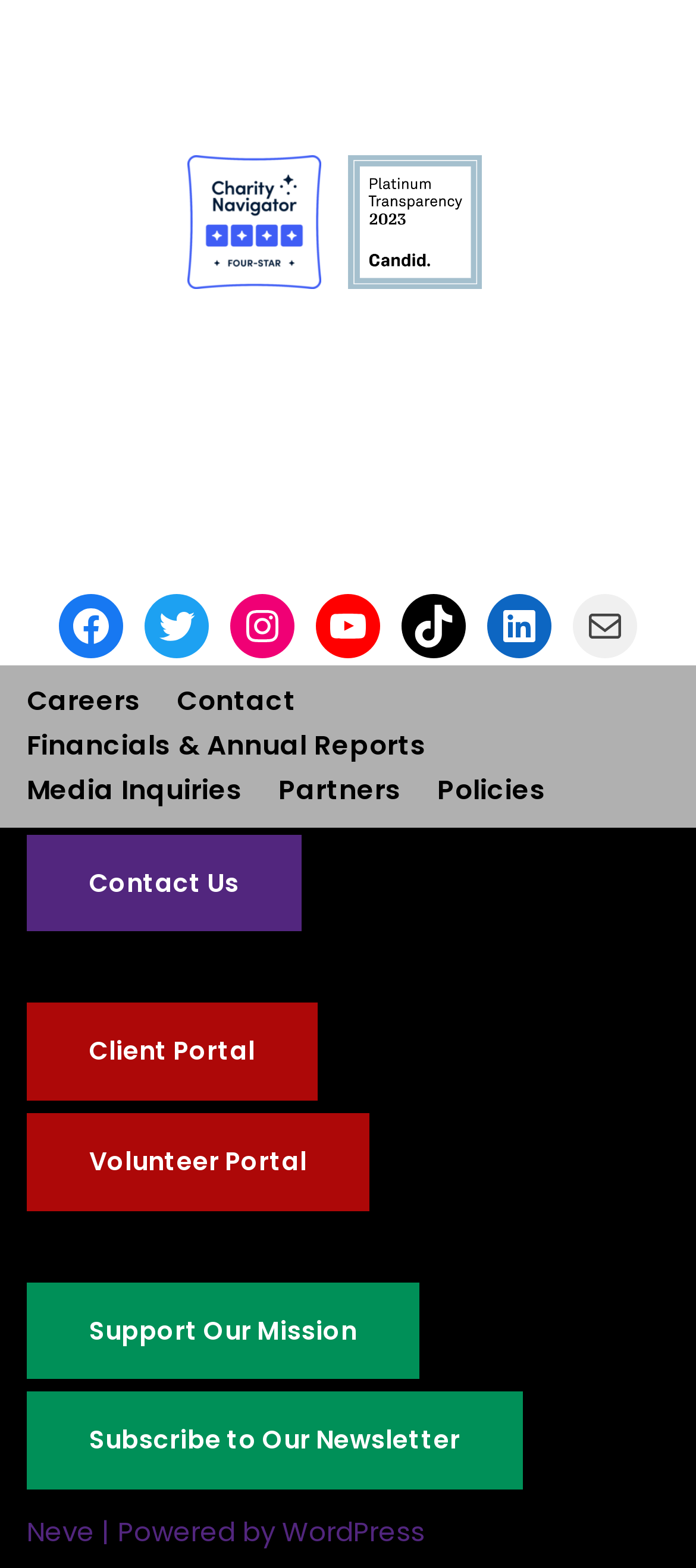Please identify the bounding box coordinates of the region to click in order to complete the given instruction: "View careers at 4 Paws for Ability". The coordinates should be four float numbers between 0 and 1, i.e., [left, top, right, bottom].

[0.038, 0.433, 0.203, 0.462]